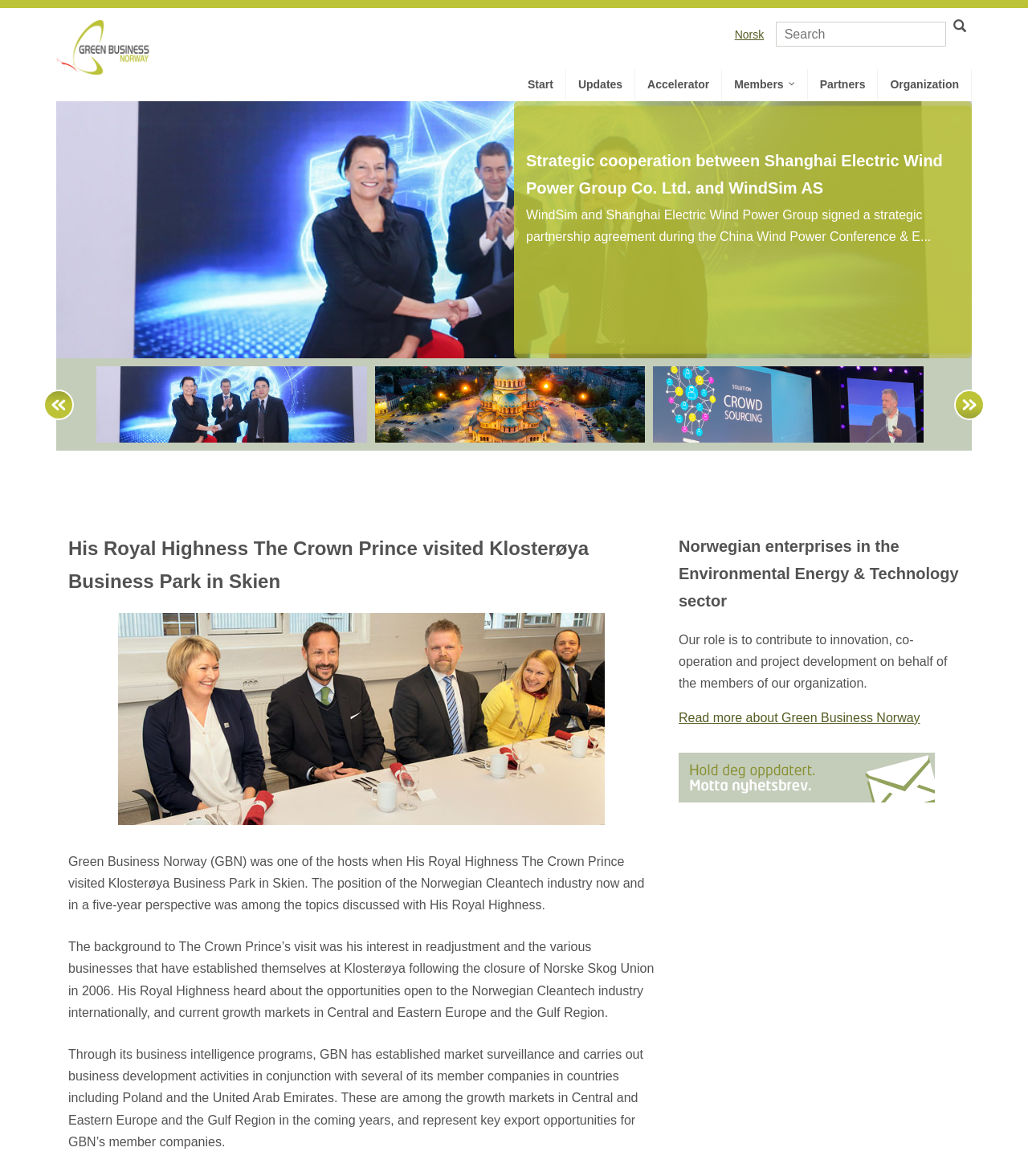How many images are in the slideshow?
Answer the question in a detailed and comprehensive manner.

I counted the images in the slideshow by looking at the elements with IDs 1010, 1011, and 1009, which are all images, indicating that there are 3 images in the slideshow.